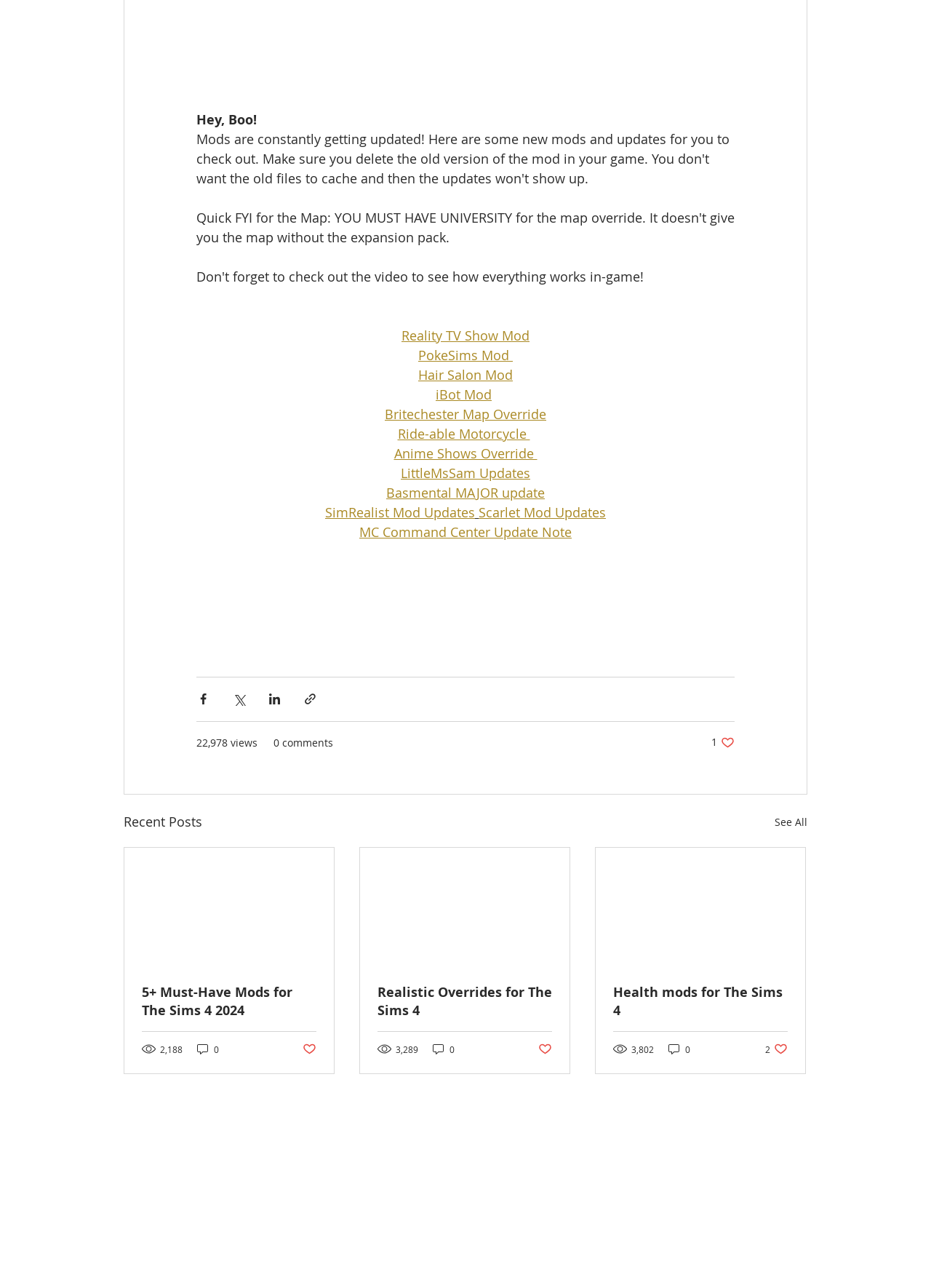How many buttons are there in the webpage? Using the information from the screenshot, answer with a single word or phrase.

6